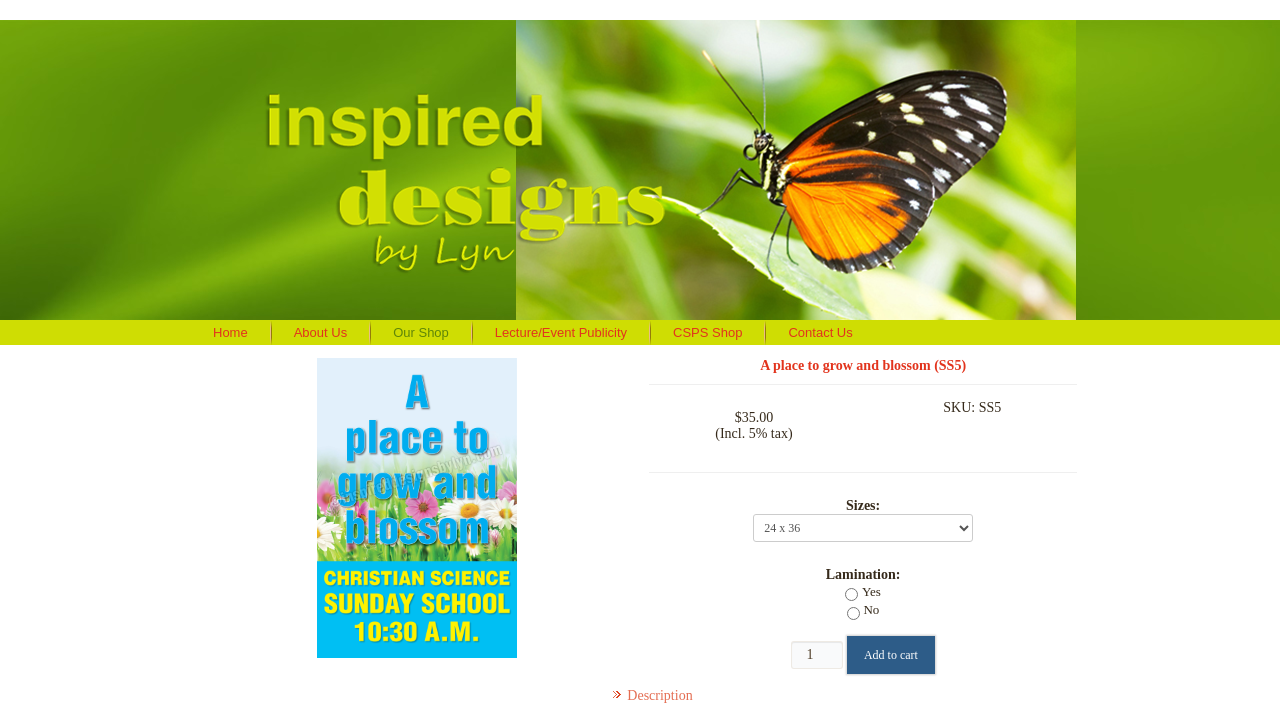Please determine the bounding box coordinates of the element to click on in order to accomplish the following task: "Add to cart". Ensure the coordinates are four float numbers ranging from 0 to 1, i.e., [left, top, right, bottom].

[0.662, 0.894, 0.73, 0.947]